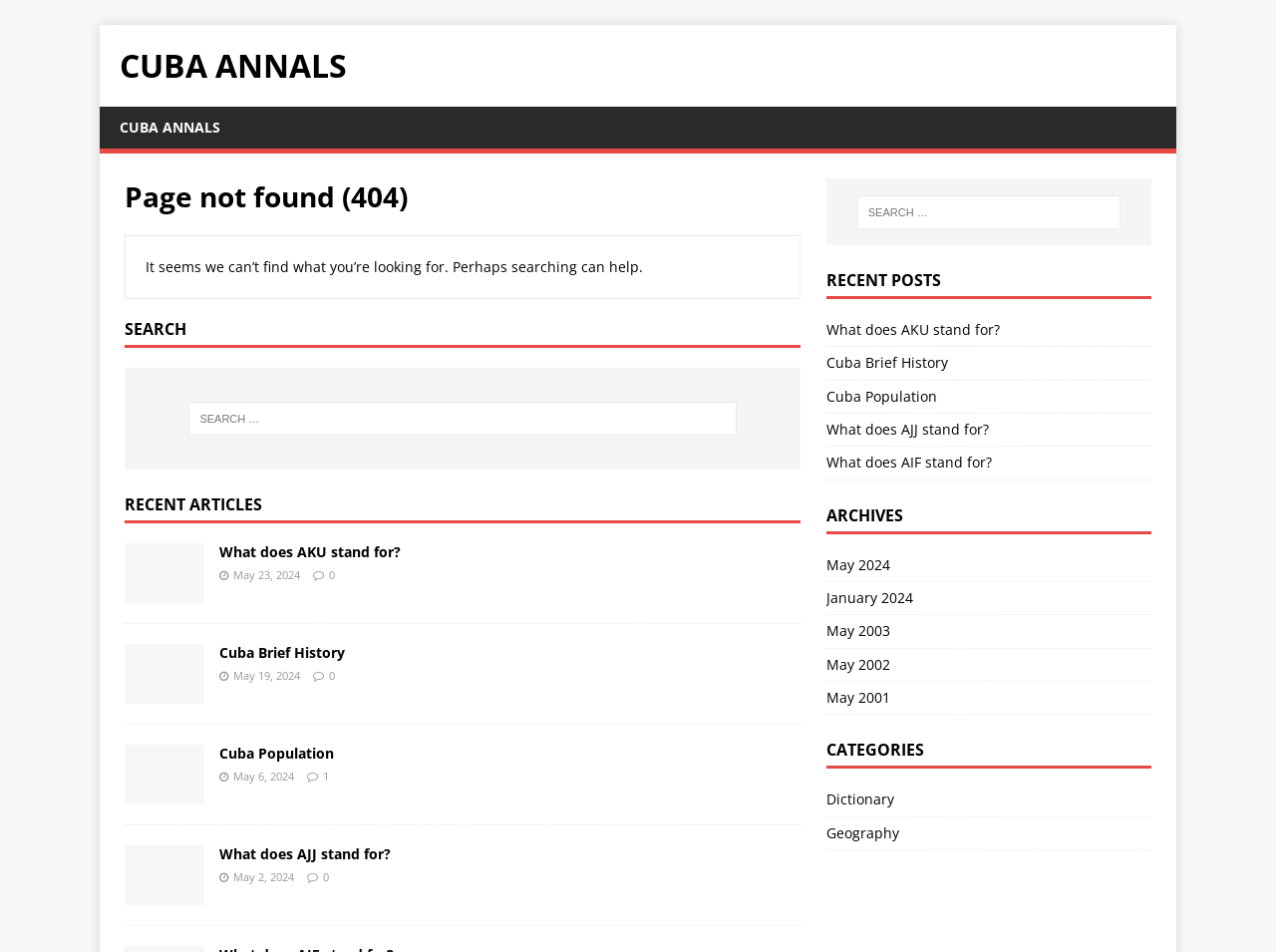Determine the bounding box coordinates of the clickable element necessary to fulfill the instruction: "View archives for May 2024". Provide the coordinates as four float numbers within the 0 to 1 range, i.e., [left, top, right, bottom].

[0.647, 0.582, 0.902, 0.61]